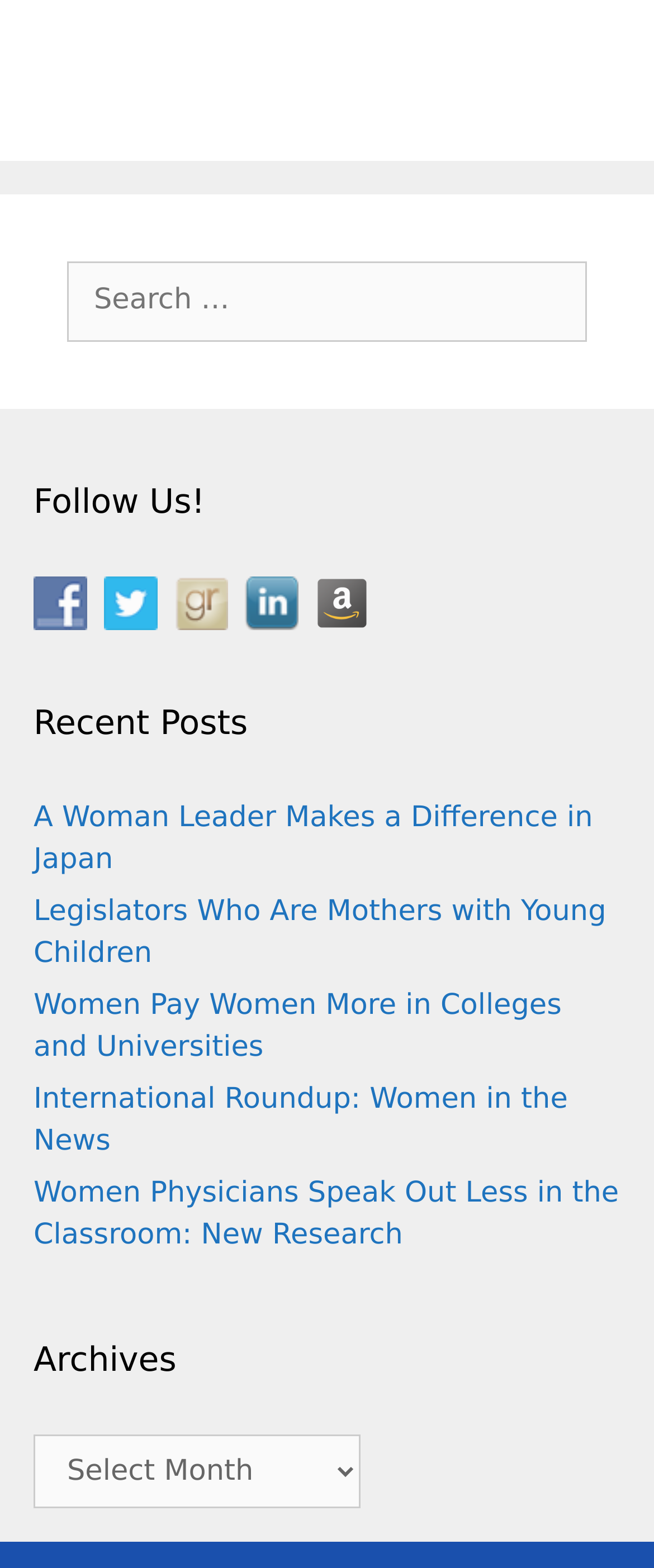How many social media platforms are listed?
Using the picture, provide a one-word or short phrase answer.

5